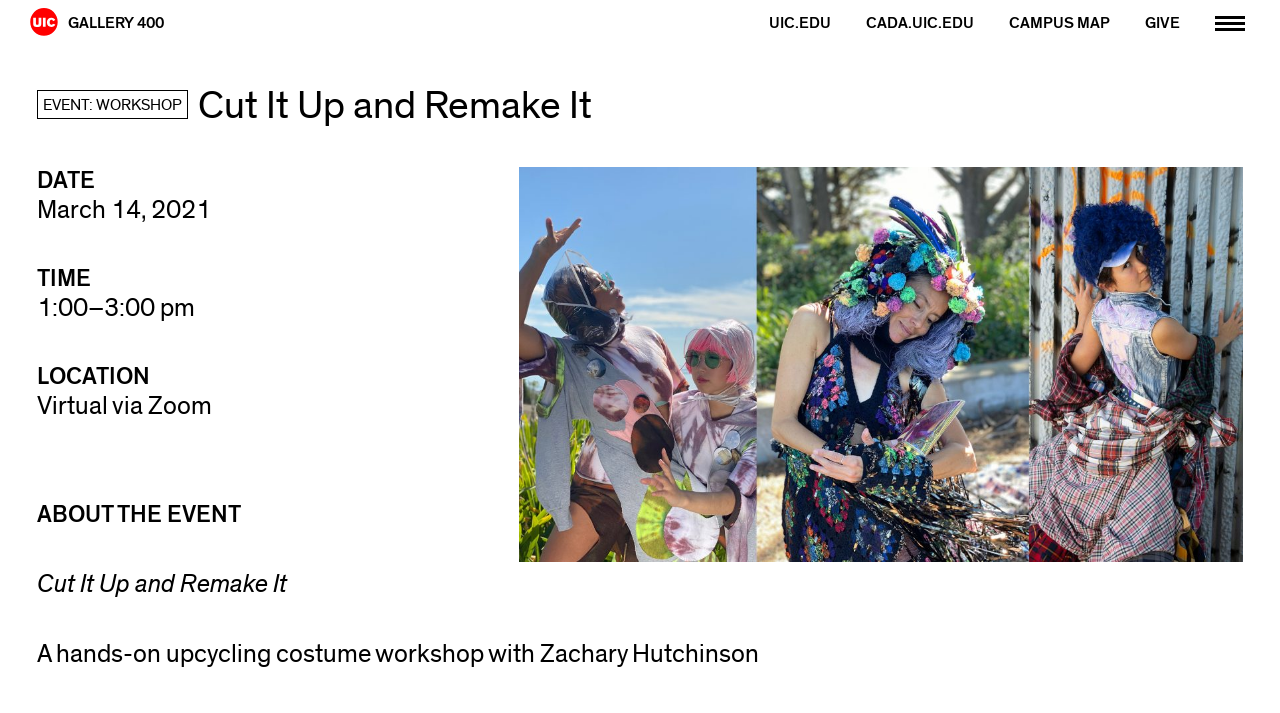What is the event title?
Provide a one-word or short-phrase answer based on the image.

Cut It Up and Remake It